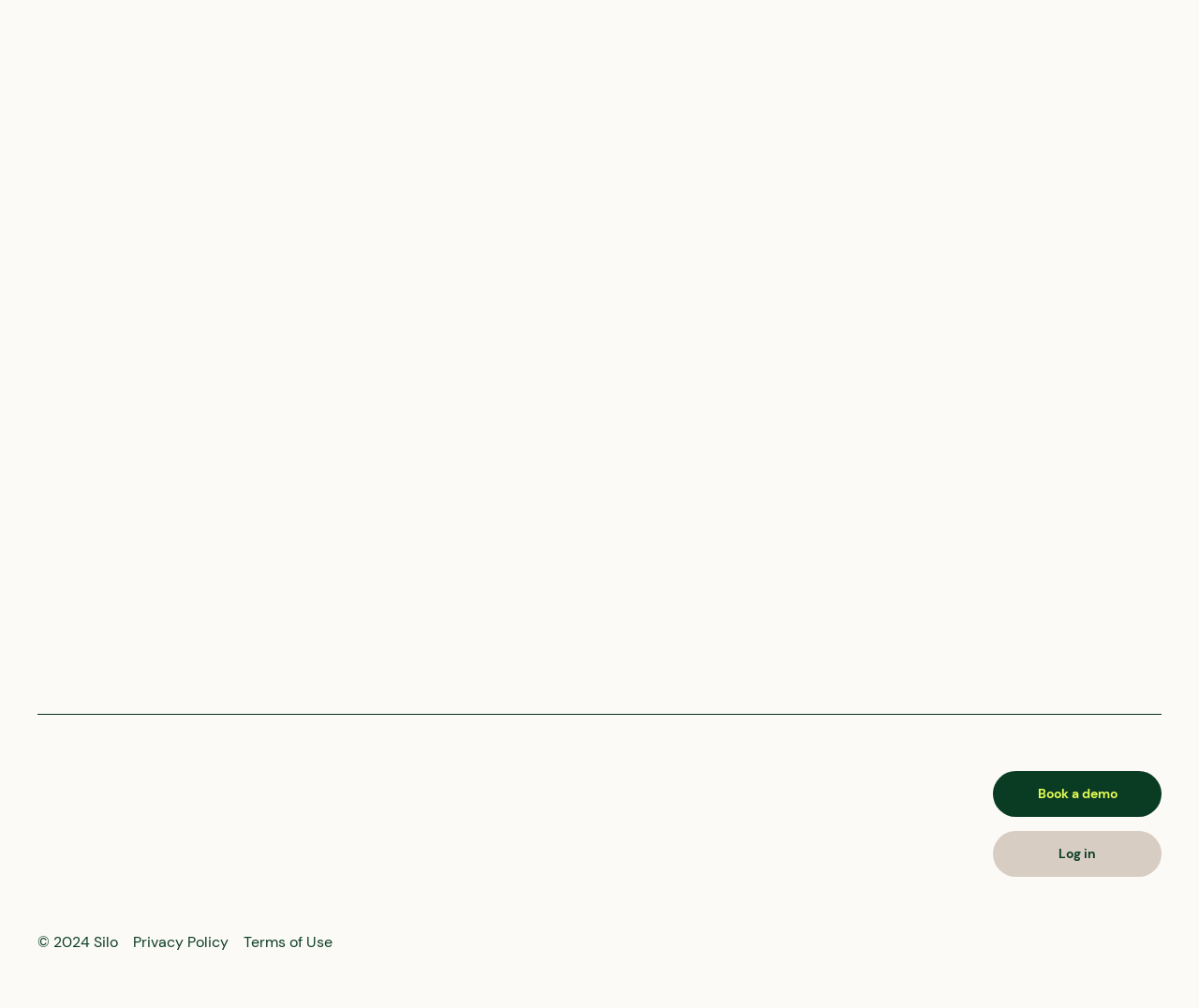Provide the bounding box coordinates of the HTML element this sentence describes: "2 Rakuten Card Benefits".

None